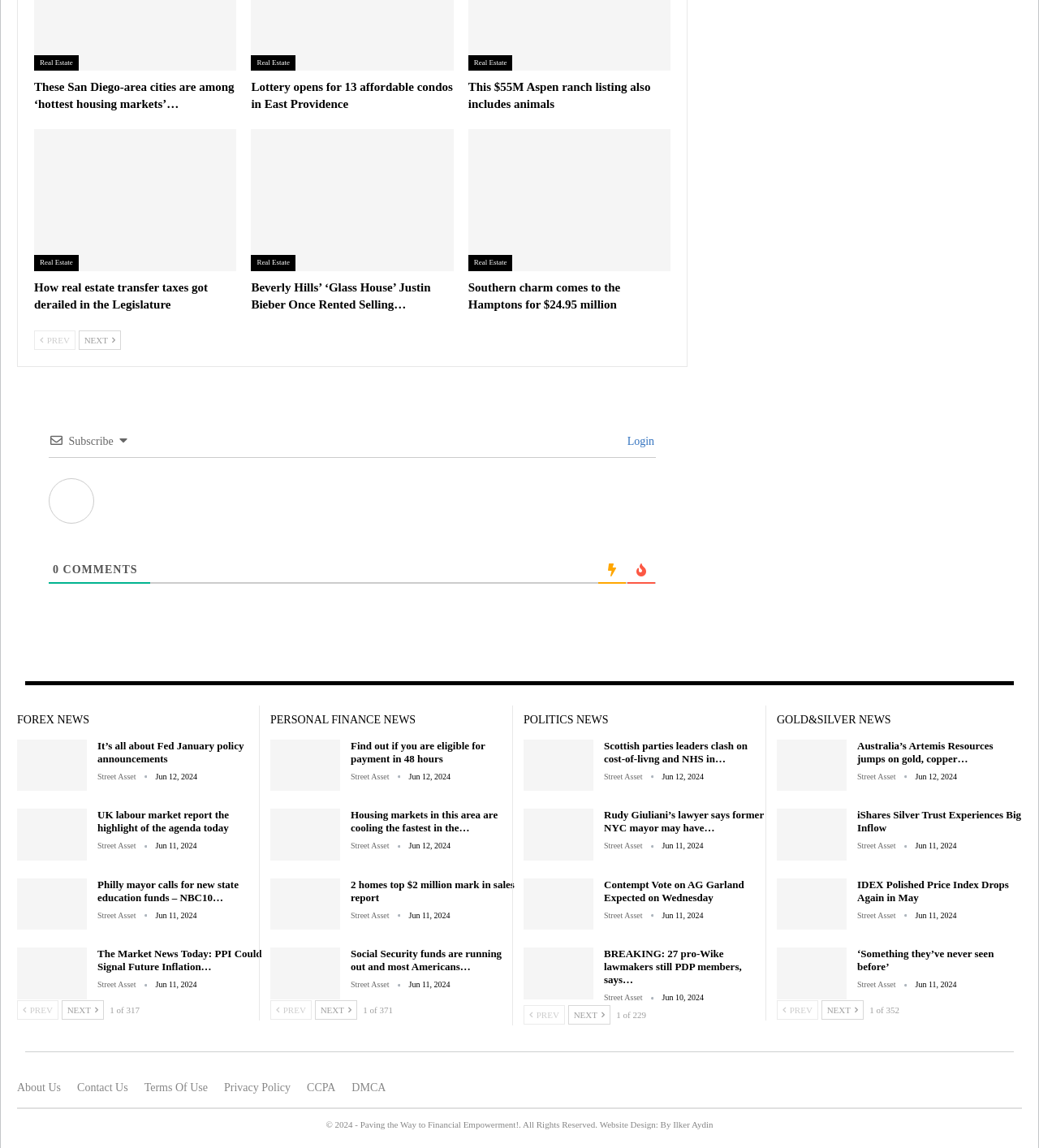Pinpoint the bounding box coordinates of the element that must be clicked to accomplish the following instruction: "Click on 'FOREX NEWS'". The coordinates should be in the format of four float numbers between 0 and 1, i.e., [left, top, right, bottom].

[0.016, 0.62, 0.099, 0.632]